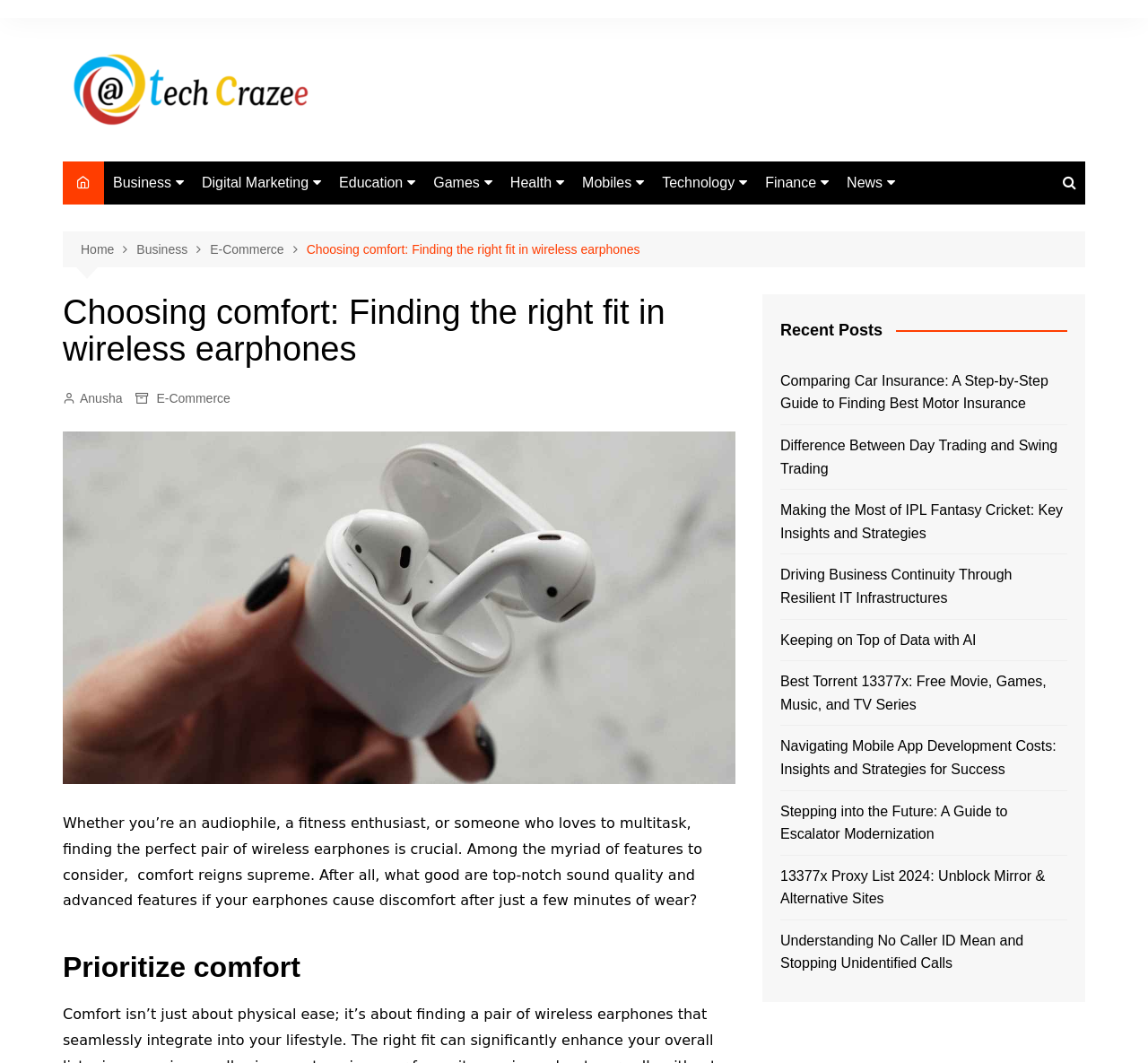Can you determine the bounding box coordinates of the area that needs to be clicked to fulfill the following instruction: "Click on the 'TO THE QUICKSET BATHROOM FURNITURE DISASSEMBLED COLLECTION' link"?

None